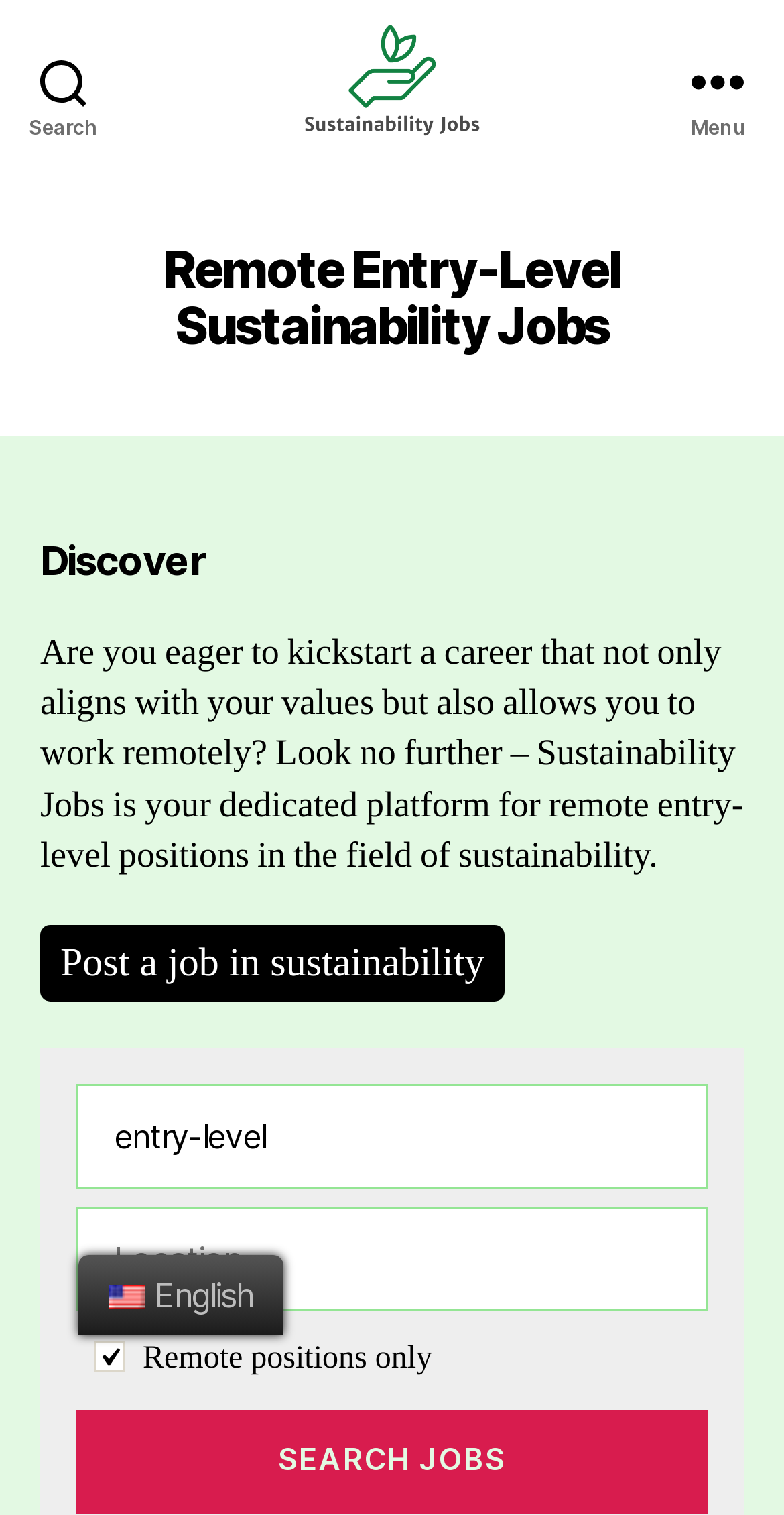Specify the bounding box coordinates of the area that needs to be clicked to achieve the following instruction: "Post a job in sustainability".

[0.051, 0.611, 0.644, 0.662]